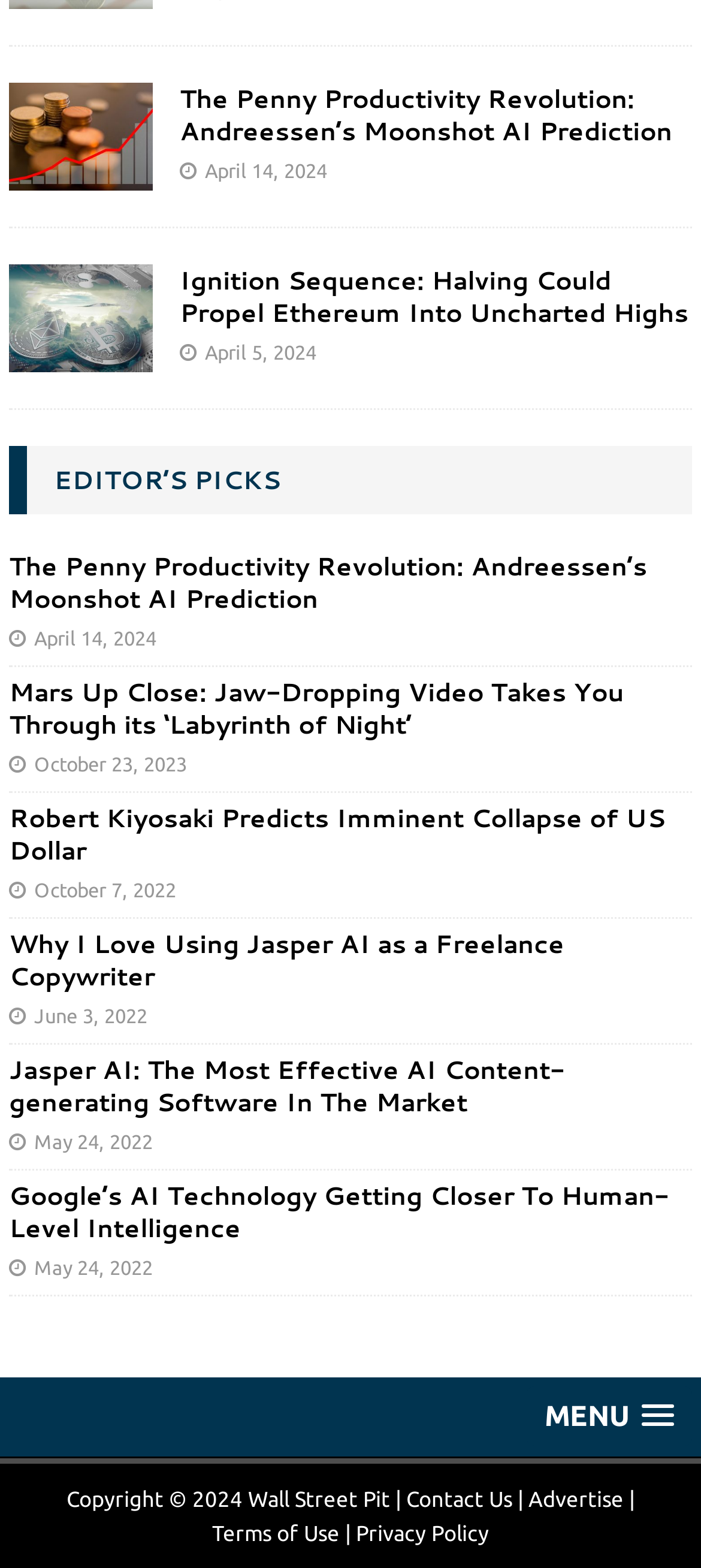How many articles are listed on the webpage?
Look at the image and respond with a single word or a short phrase.

8